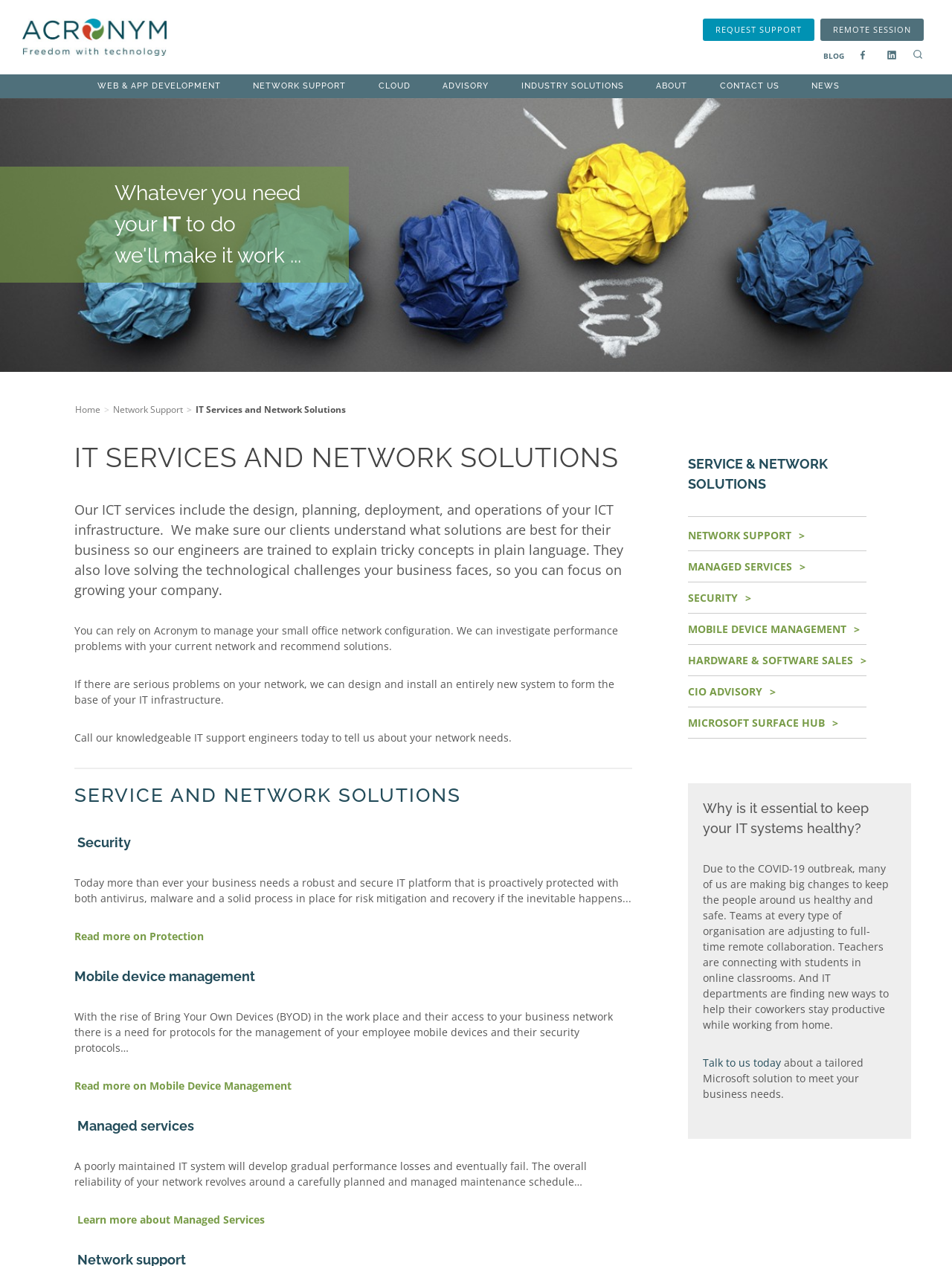What is the focus of the company's security services?
From the image, respond using a single word or phrase.

Protection and risk mitigation